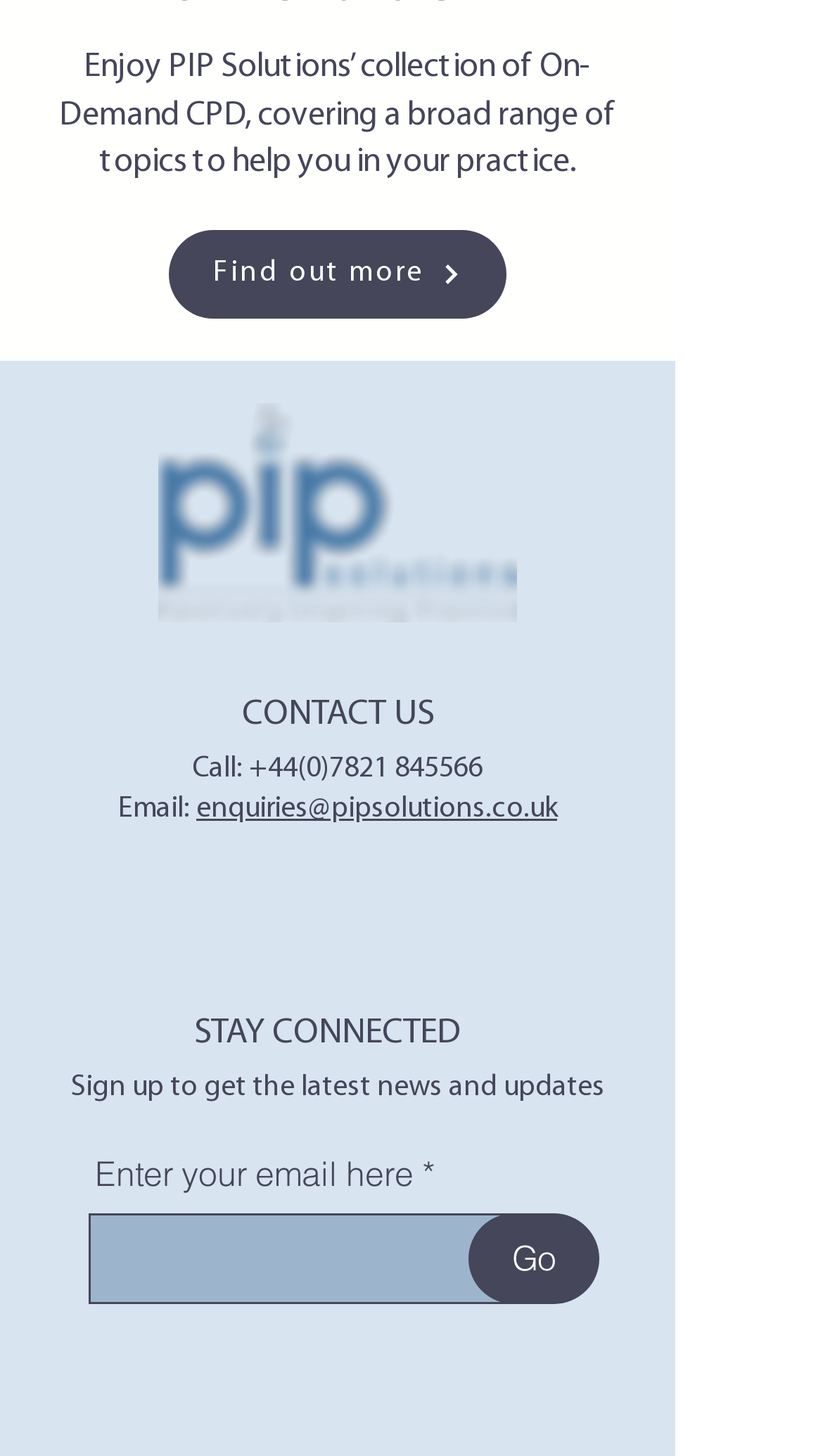Please answer the following question using a single word or phrase: 
What social media platforms are listed?

Instagram, Facebook, Youtube, LinkedIn